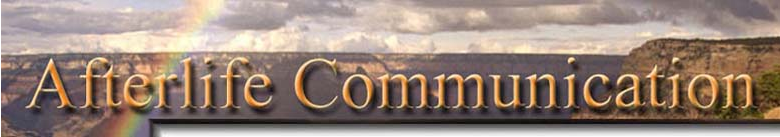Depict the image with a detailed narrative.

The image prominently features the text "Afterlife Communication" in an elegant, stylized font. It is set against a backdrop of a serene and picturesque landscape, characterized by expansive views of cliffs and a cloudy sky. A faint rainbow arcs gracefully across the scene, adding a touch of color and a sense of hopefulness that aligns with the theme of afterlife connections. This visual symbolizes the exploration of spiritual dimensions and the dialogue between the living and the departed, inviting viewers to contemplate the mysteries of existence beyond life.